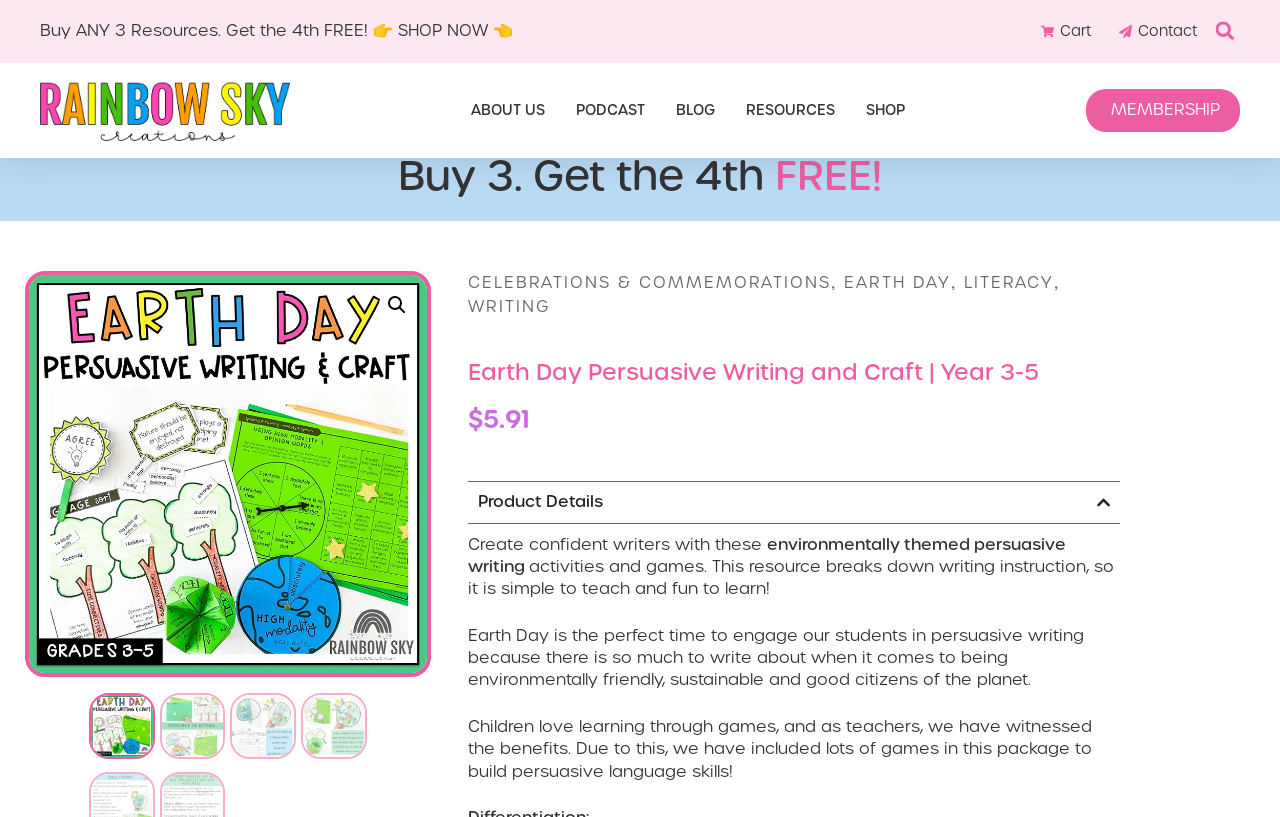Using the provided element description, identify the bounding box coordinates as (top-left x, top-left y, bottom-right x, bottom-right y). Ensure all values are between 0 and 1. Description: Product Details

[0.365, 0.59, 0.875, 0.641]